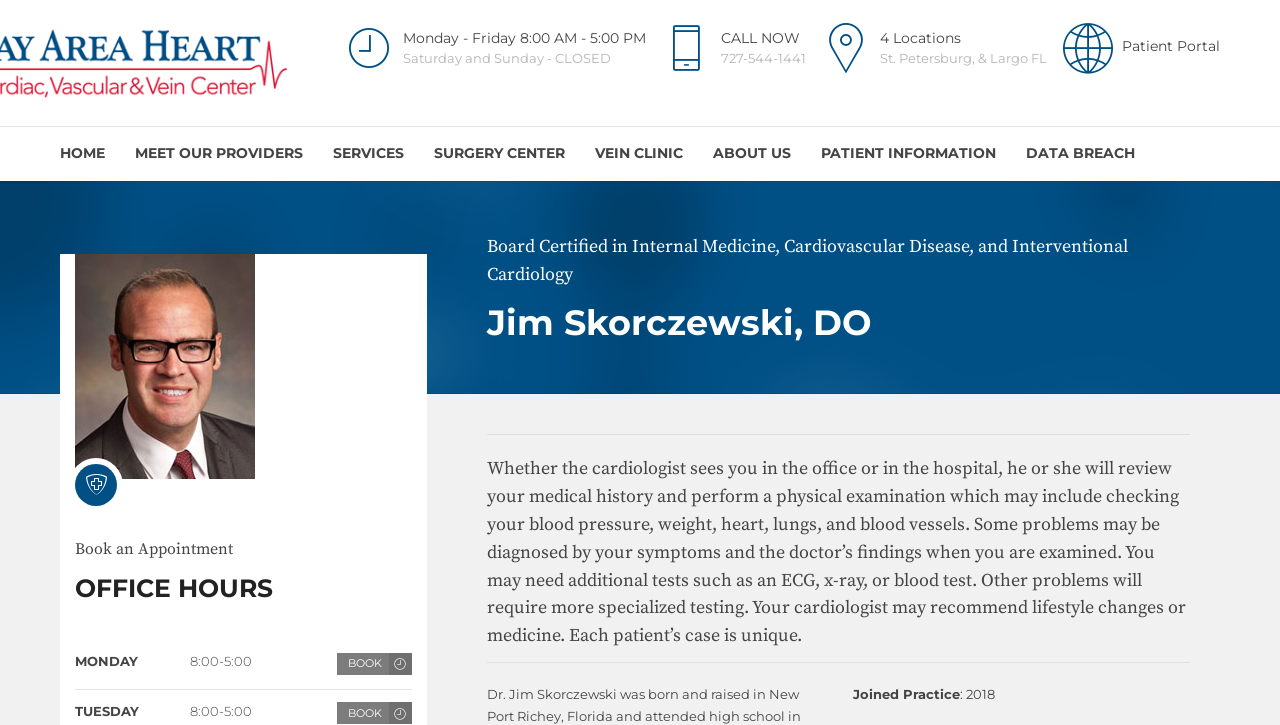Give a detailed account of the webpage's layout and content.

This webpage is about Dr. Jim Skorczewski, a cardiologist at Bay Area Heart Center. At the top, there is a navigation menu with links to different sections of the website, including "HOME", "MEET OUR PROVIDERS", "SERVICES", and more. Below the navigation menu, there is a section with the doctor's name and title, along with his office hours and contact information.

To the right of the doctor's information, there are several links to different services offered by the heart center, including "Cardiac Diagnostics", "Vascular Procedures", and "Electrophysiology". Below these links, there is a section with more links to specific services, such as "Atrial Fibrillation" and "Interventional Cardiology".

Further down the page, there is a section with a brief description of what to expect during a visit to the cardiologist, including a review of medical history, physical examination, and possible additional tests. Below this section, there is a horizontal separator line, followed by a section with the doctor's biography, including his education and experience.

At the bottom of the page, there is a section with the doctor's office hours, including a table with days of the week and corresponding hours. There are also links to book an appointment and a call-to-action button to encourage visitors to take action.